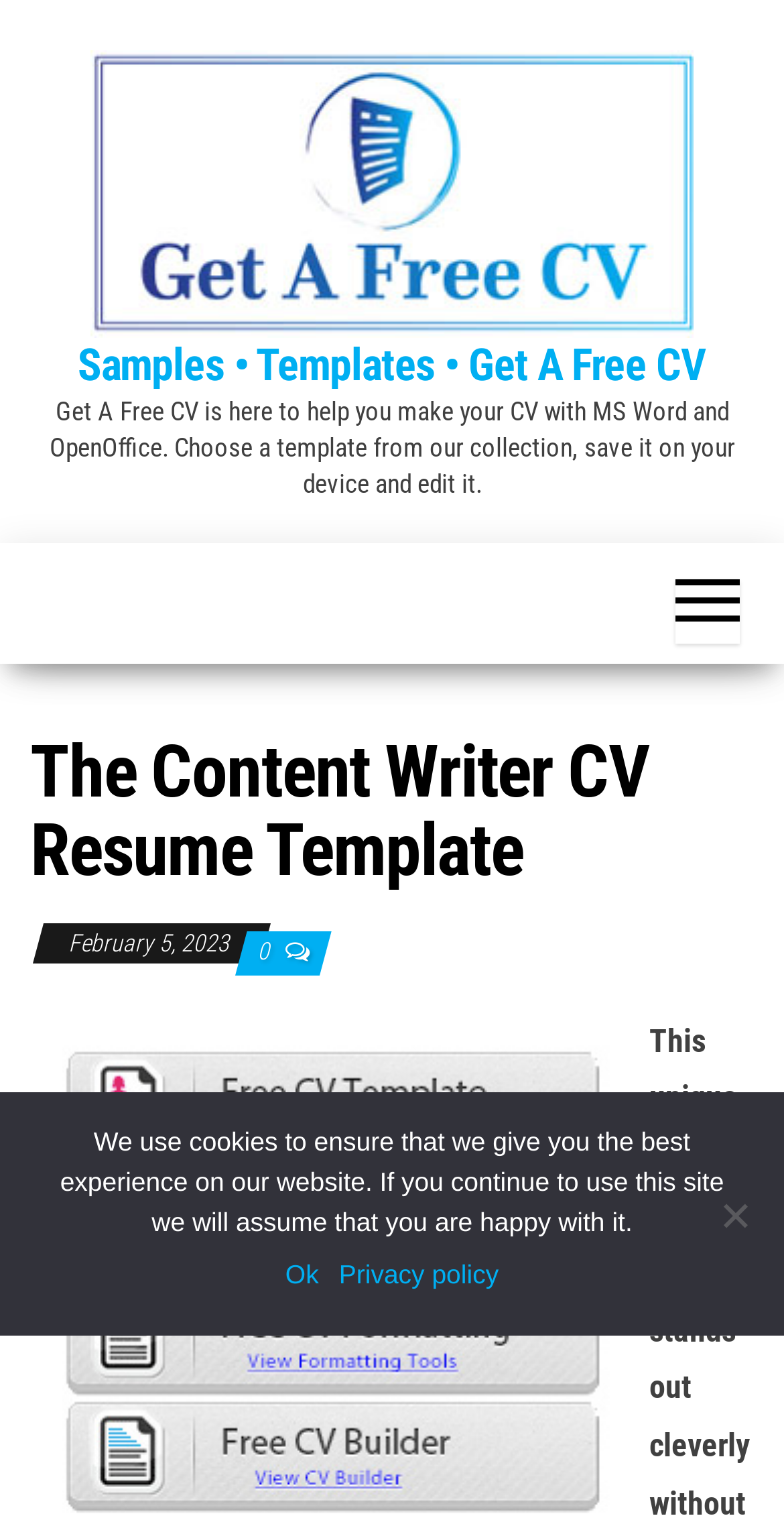What type of template is featured on this page? Using the information from the screenshot, answer with a single word or phrase.

Content Writer CV